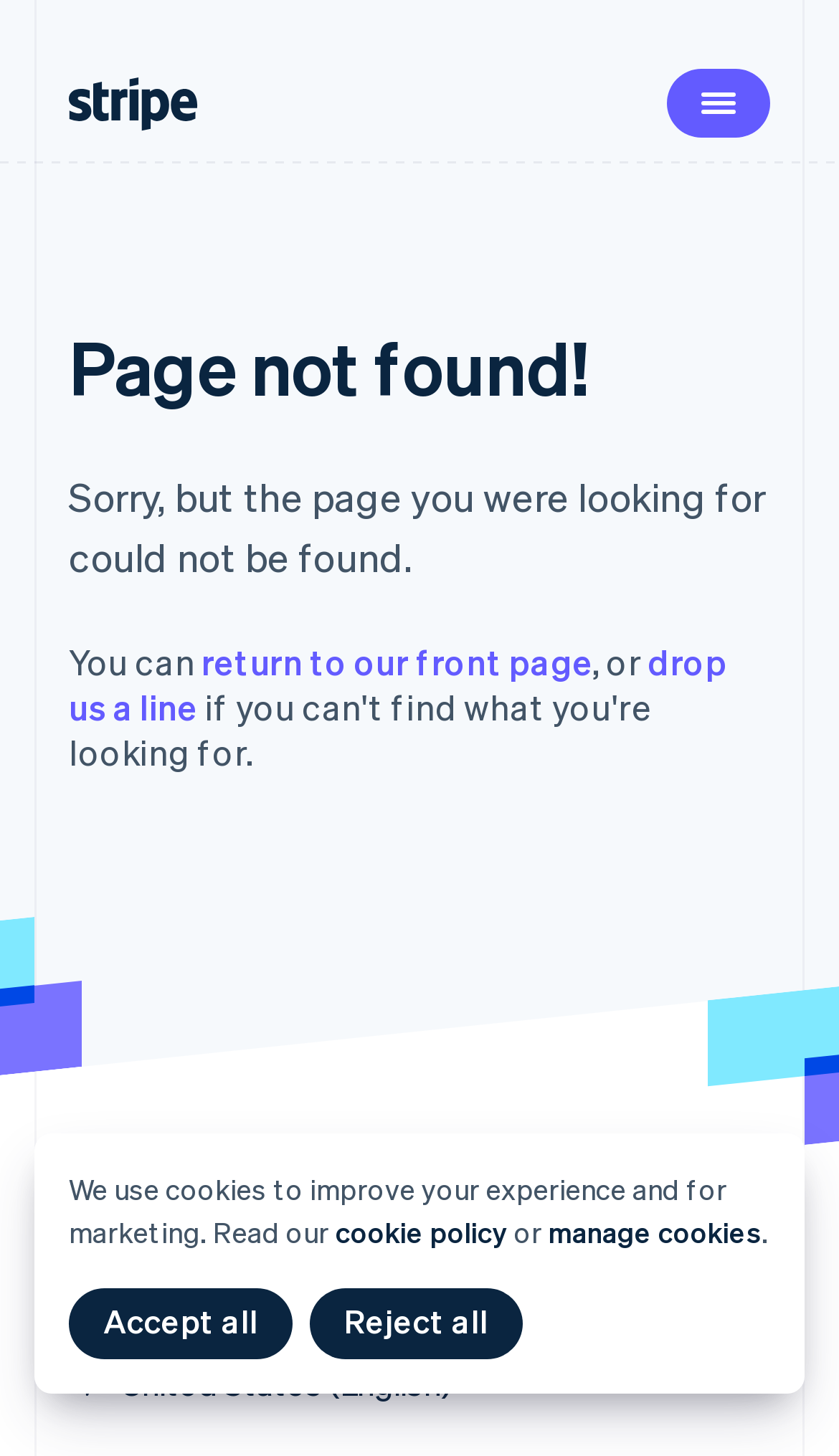Locate the bounding box coordinates of the clickable region to complete the following instruction: "Drop us a line."

[0.082, 0.439, 0.867, 0.501]